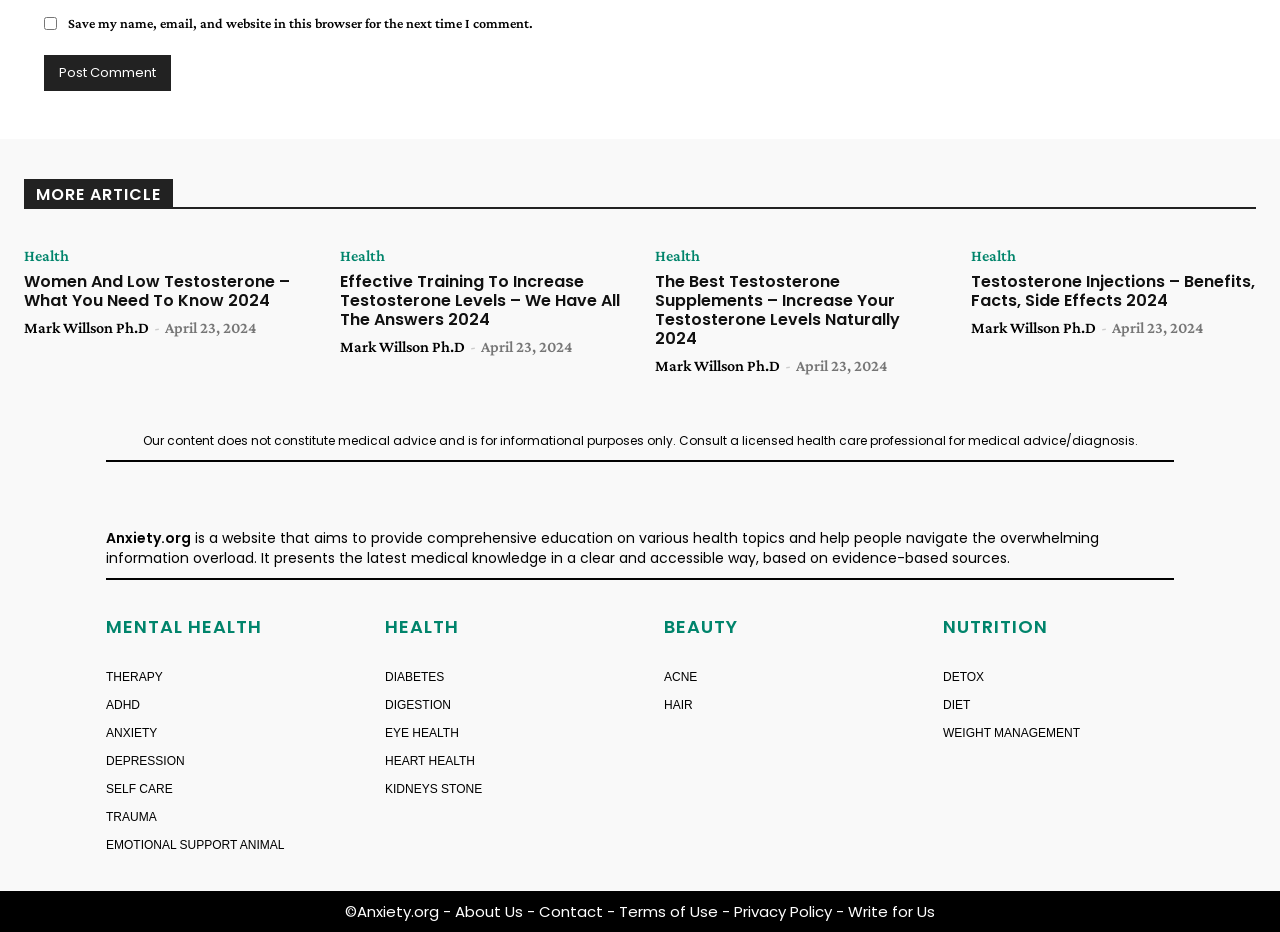What is the purpose of this website?
Based on the image, respond with a single word or phrase.

Provide health information